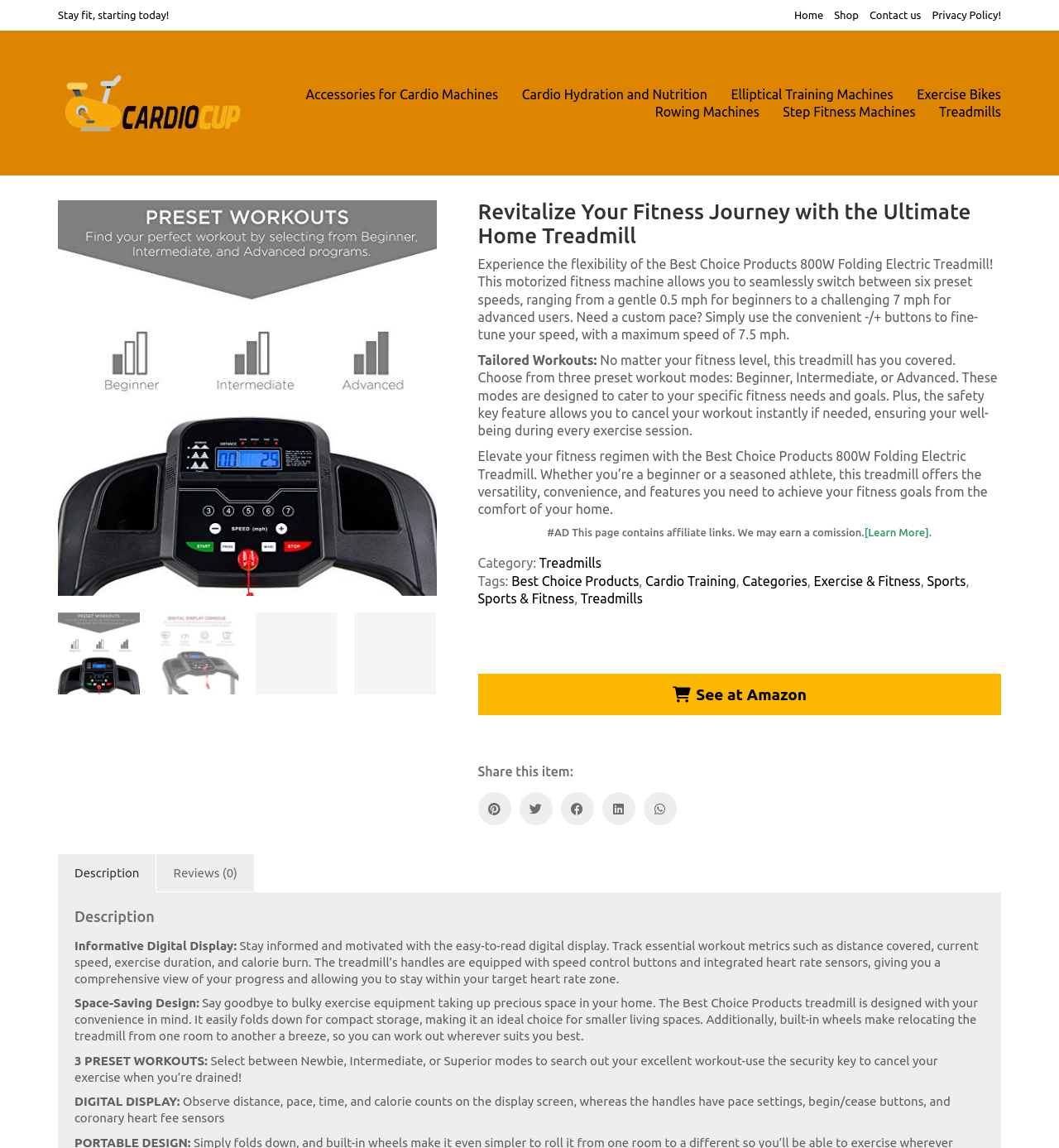Please identify the bounding box coordinates of the area that needs to be clicked to fulfill the following instruction: "Click the 'Home' link."

[0.75, 0.007, 0.777, 0.02]